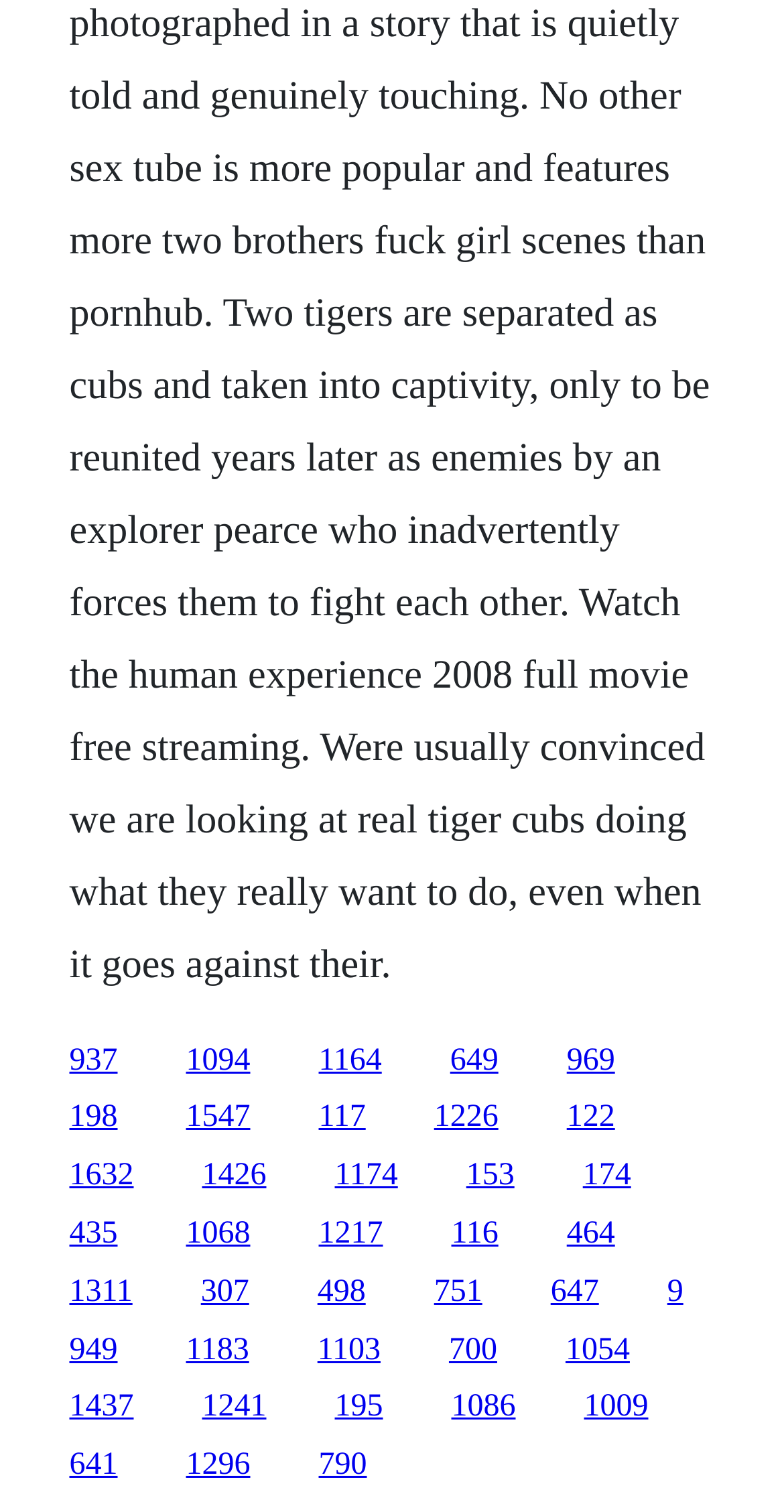Find and indicate the bounding box coordinates of the region you should select to follow the given instruction: "visit the third link".

[0.406, 0.69, 0.487, 0.712]